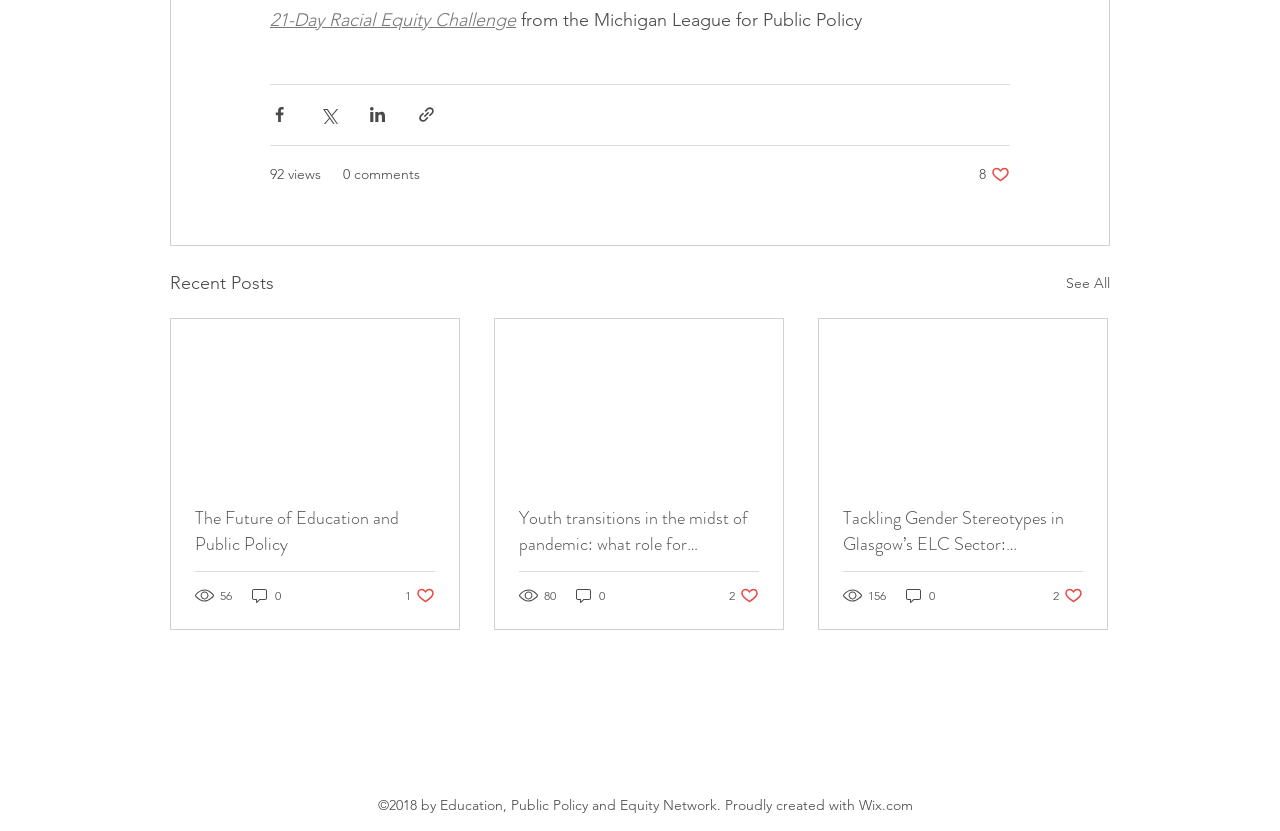What is the name of the organization that created the webpage?
Please provide a full and detailed response to the question.

I looked at the footer section of the webpage and found the copyright information. The organization that created the webpage is the Education, Public Policy and Equity Network.